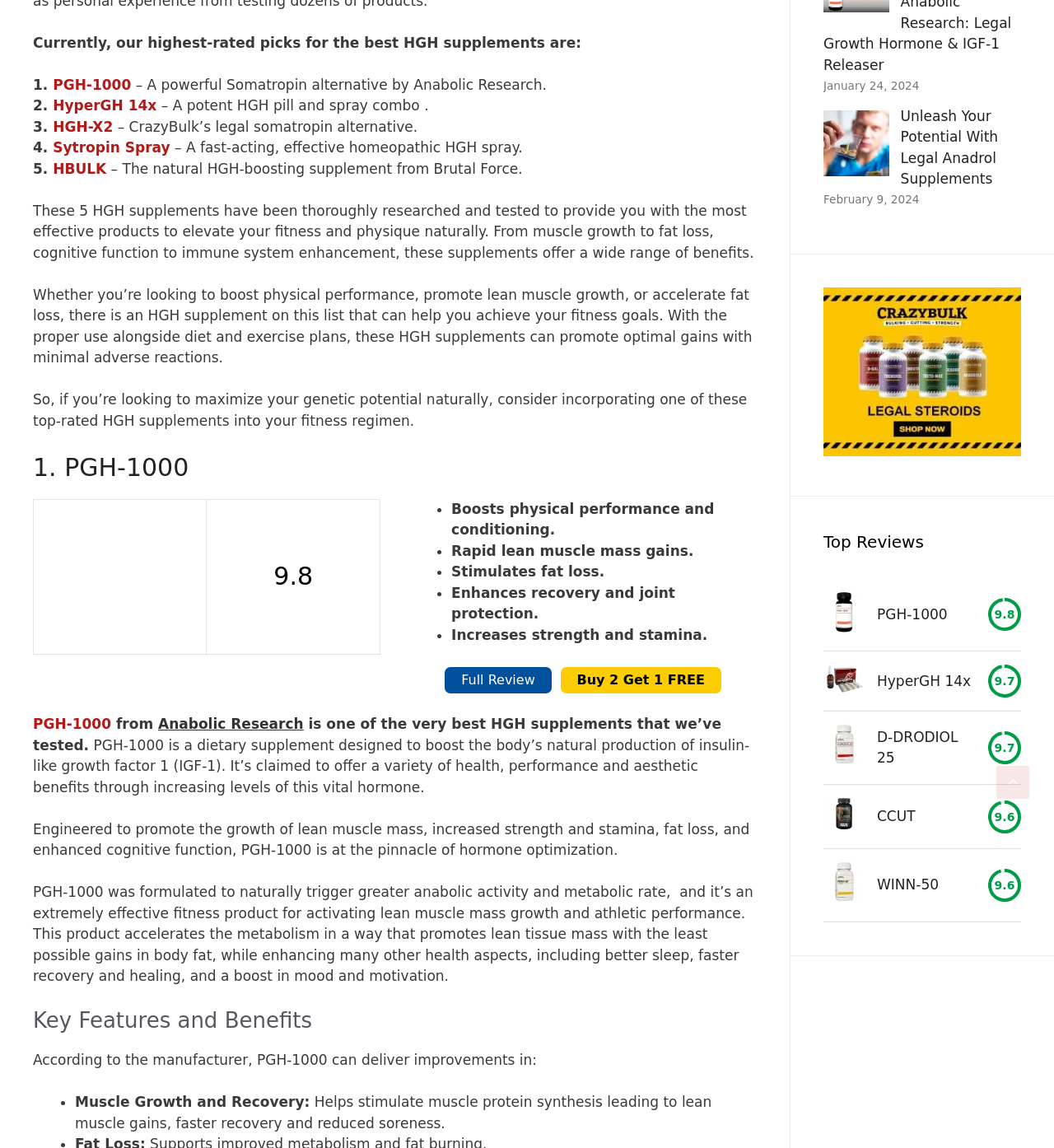Please identify the bounding box coordinates of the clickable area that will fulfill the following instruction: "Click on the link to read the full review of PGH-1000". The coordinates should be in the format of four float numbers between 0 and 1, i.e., [left, top, right, bottom].

[0.422, 0.581, 0.523, 0.604]